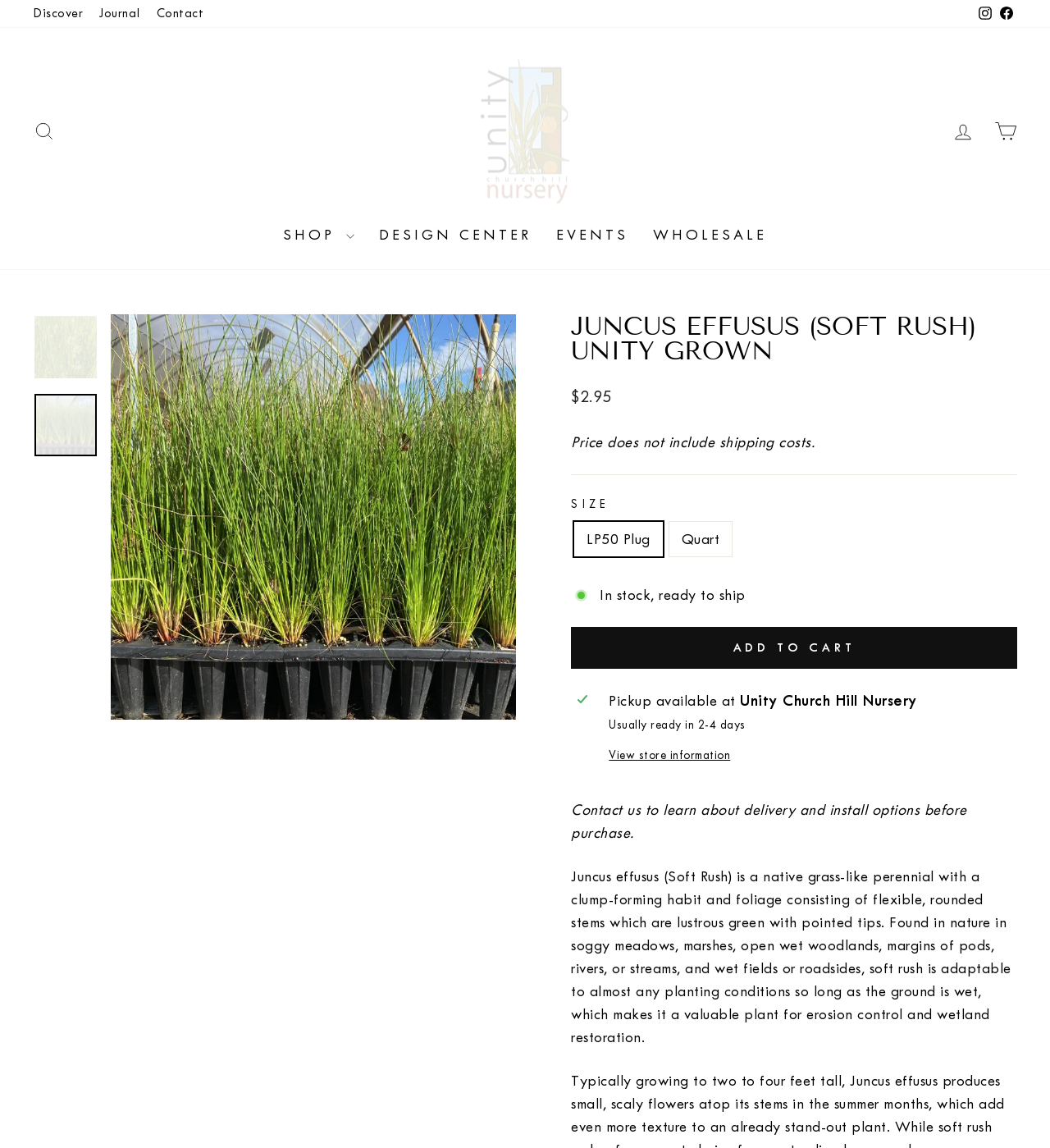Show the bounding box coordinates of the region that should be clicked to follow the instruction: "Log in to your account."

[0.897, 0.098, 0.938, 0.13]